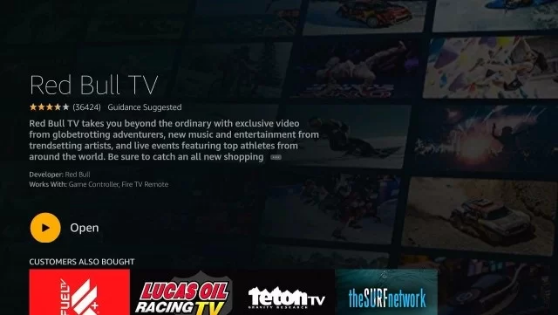What type of content does the Red Bull TV app offer?
Respond to the question with a single word or phrase according to the image.

Exclusive videos, music, and live events